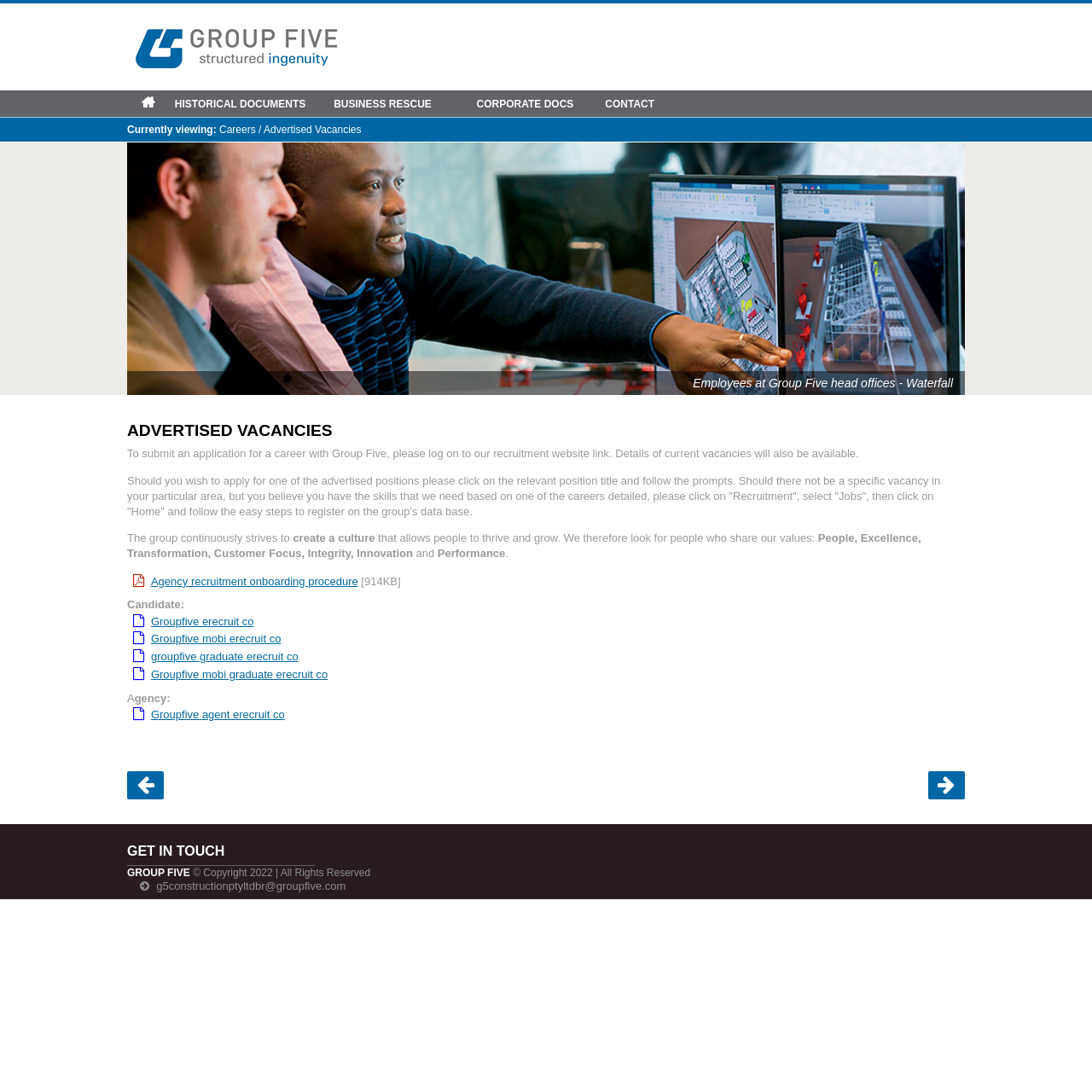From the screenshot, find the bounding box of the UI element matching this description: "Groupfive mobi graduate erecruit co". Supply the bounding box coordinates in the form [left, top, right, bottom], each a float between 0 and 1.

[0.138, 0.612, 0.3, 0.623]